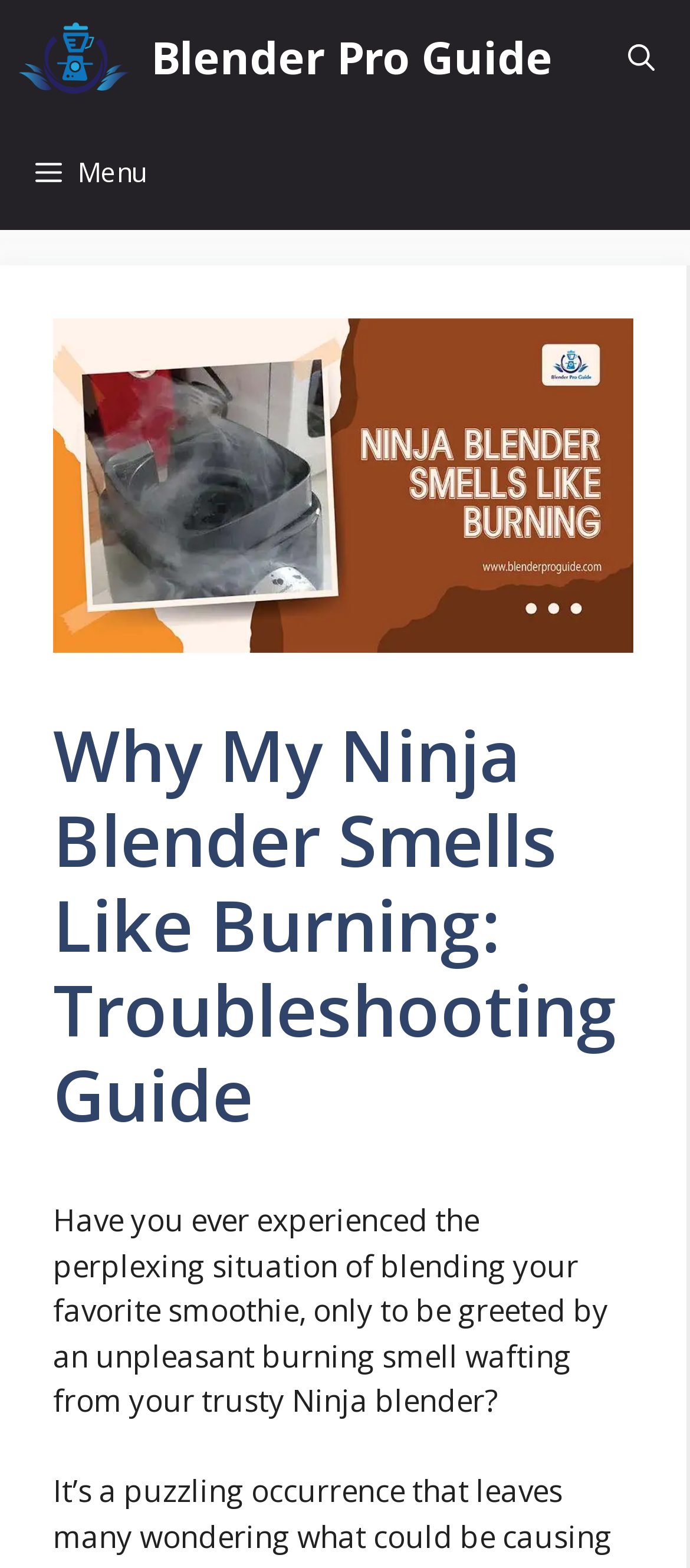What is the name of the link at the top-left corner of the webpage? Look at the image and give a one-word or short phrase answer.

Blender Pro Guide